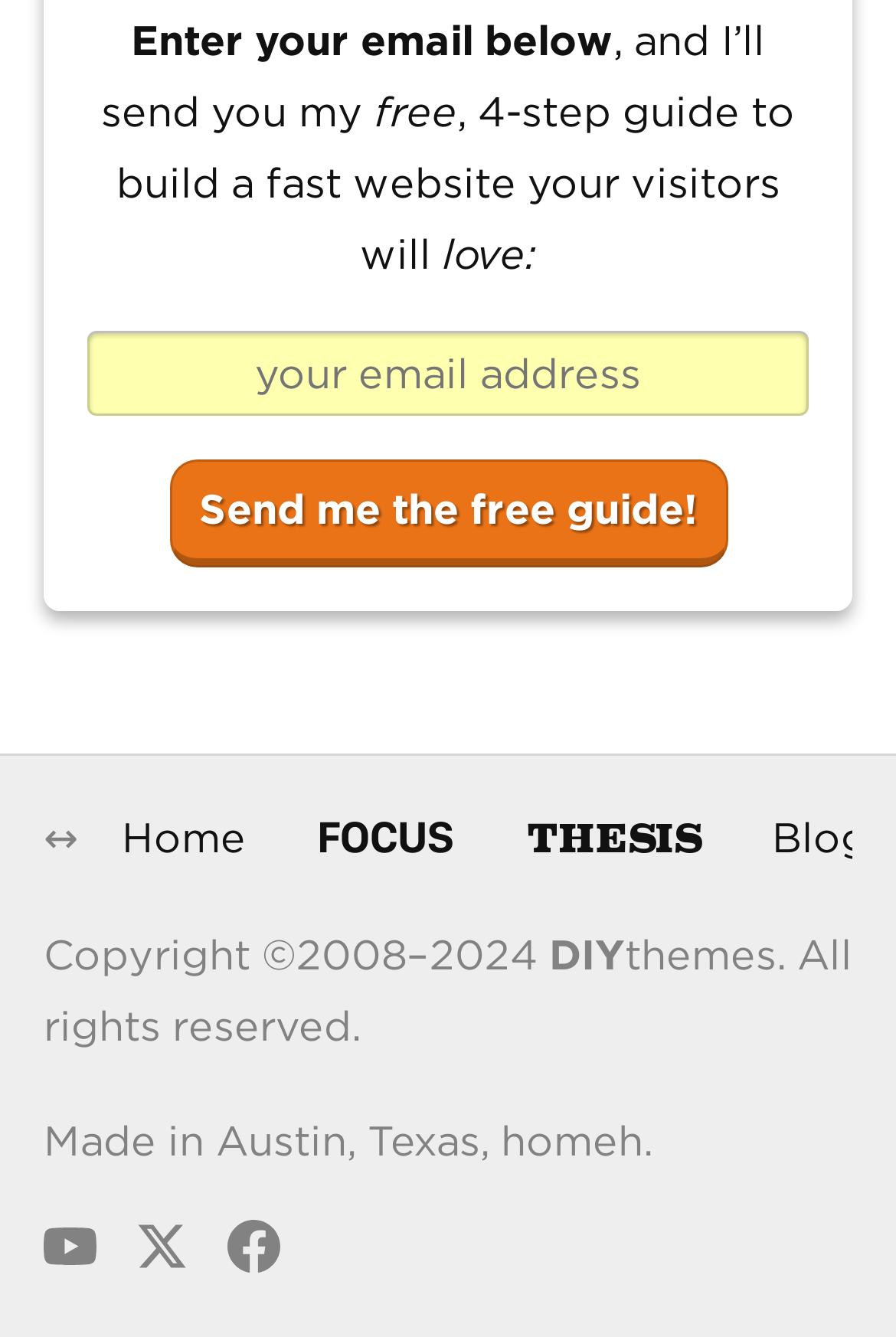Identify the bounding box coordinates of the clickable region required to complete the instruction: "Visit the FOCUS page". The coordinates should be given as four float numbers within the range of 0 and 1, i.e., [left, top, right, bottom].

[0.354, 0.61, 0.508, 0.641]